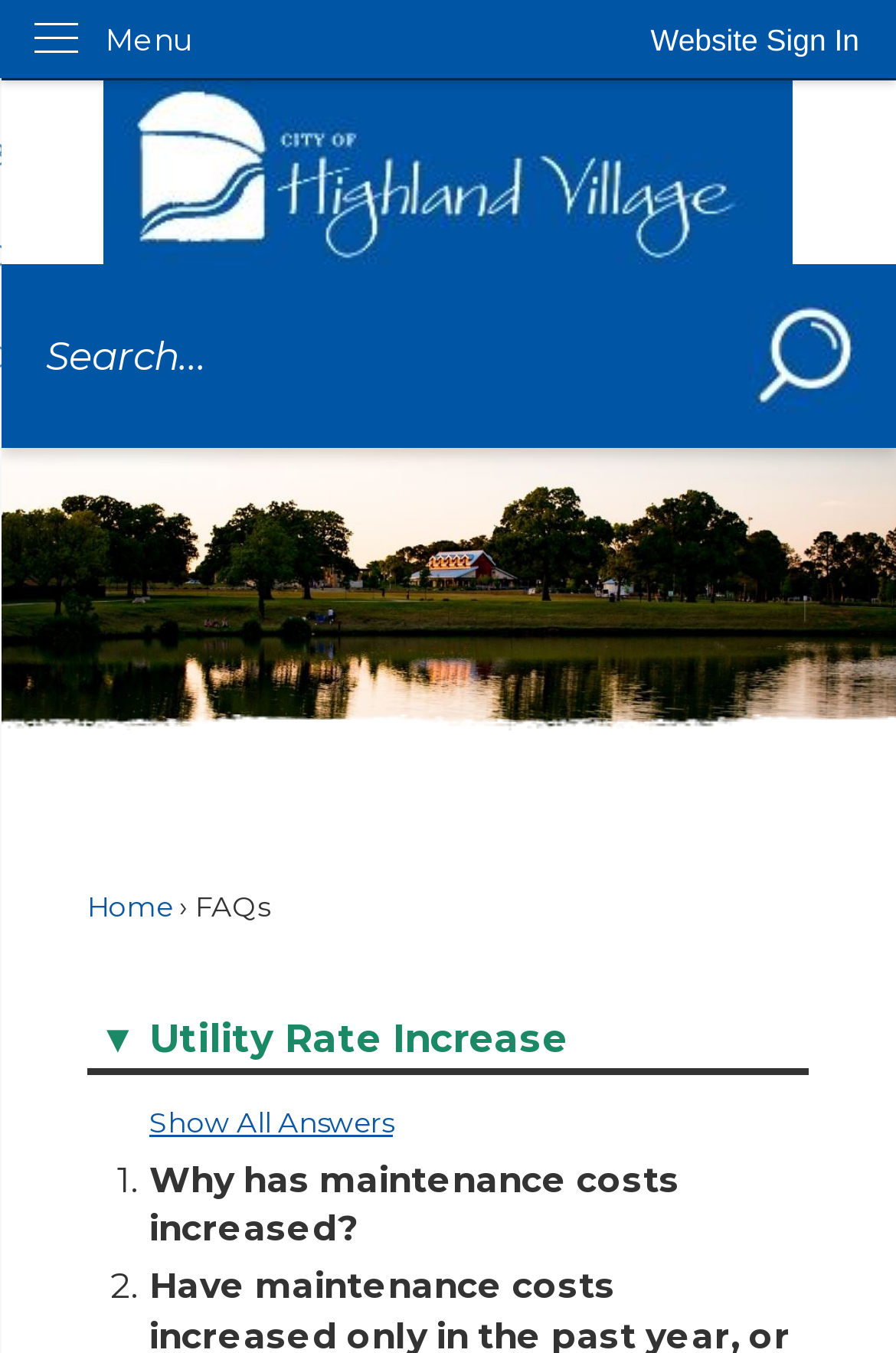Please locate the bounding box coordinates of the element that should be clicked to complete the given instruction: "Search for something".

[0.0, 0.195, 1.0, 0.331]